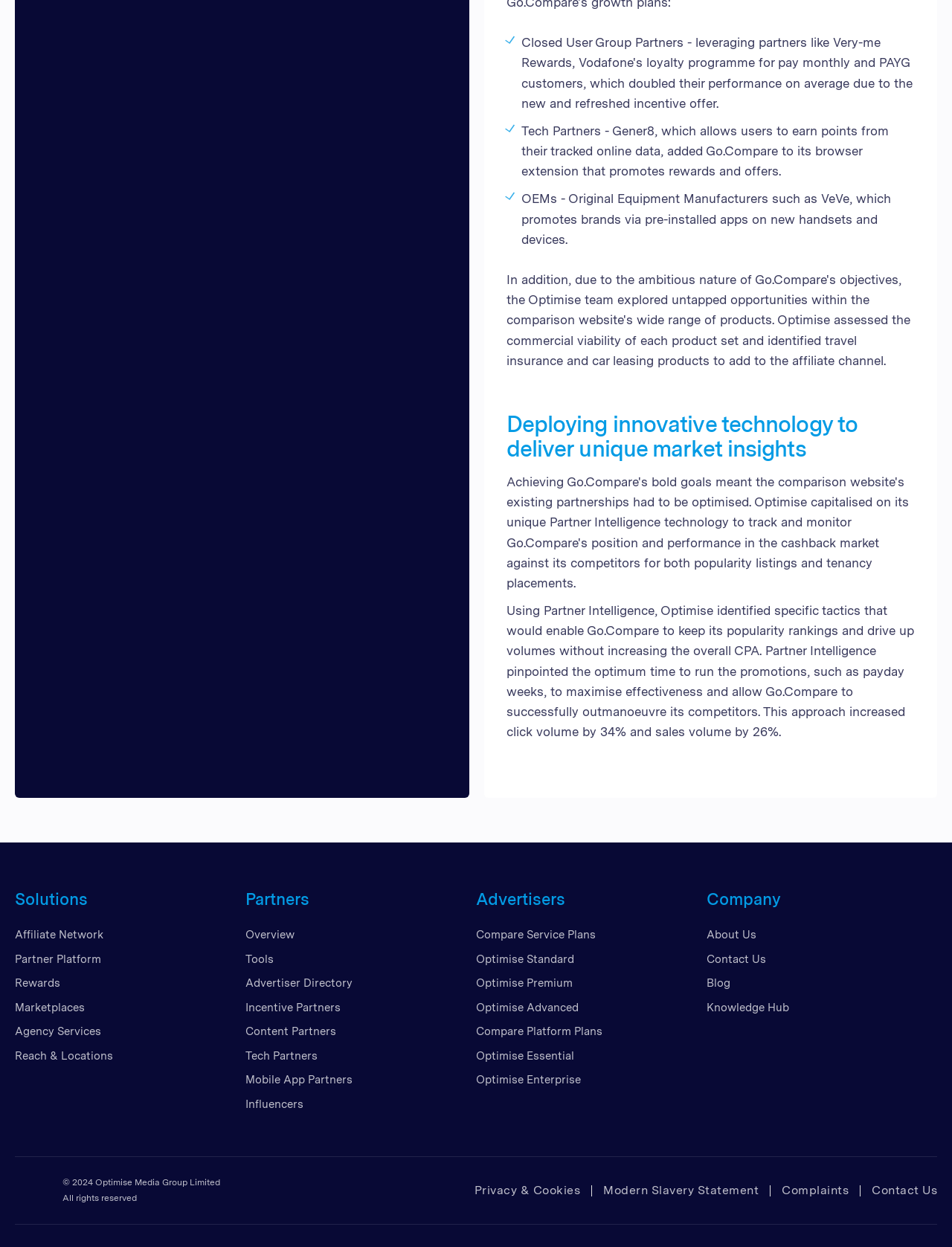What are the different types of partners listed on the webpage?
Look at the screenshot and respond with a single word or phrase.

Solutions, Partners, Advertisers